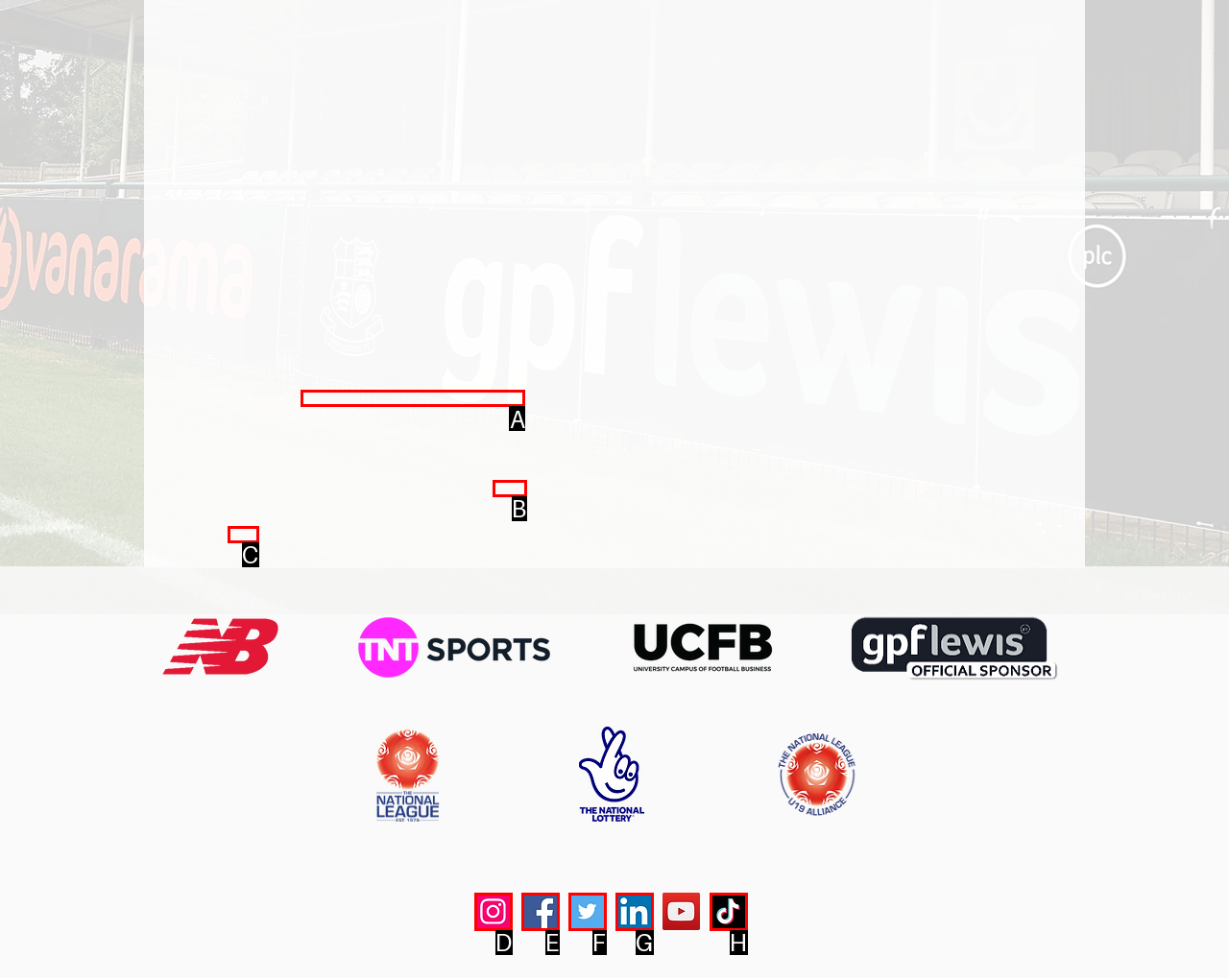Identify the letter corresponding to the UI element that matches this description: aria-label="Facebook"
Answer using only the letter from the provided options.

E